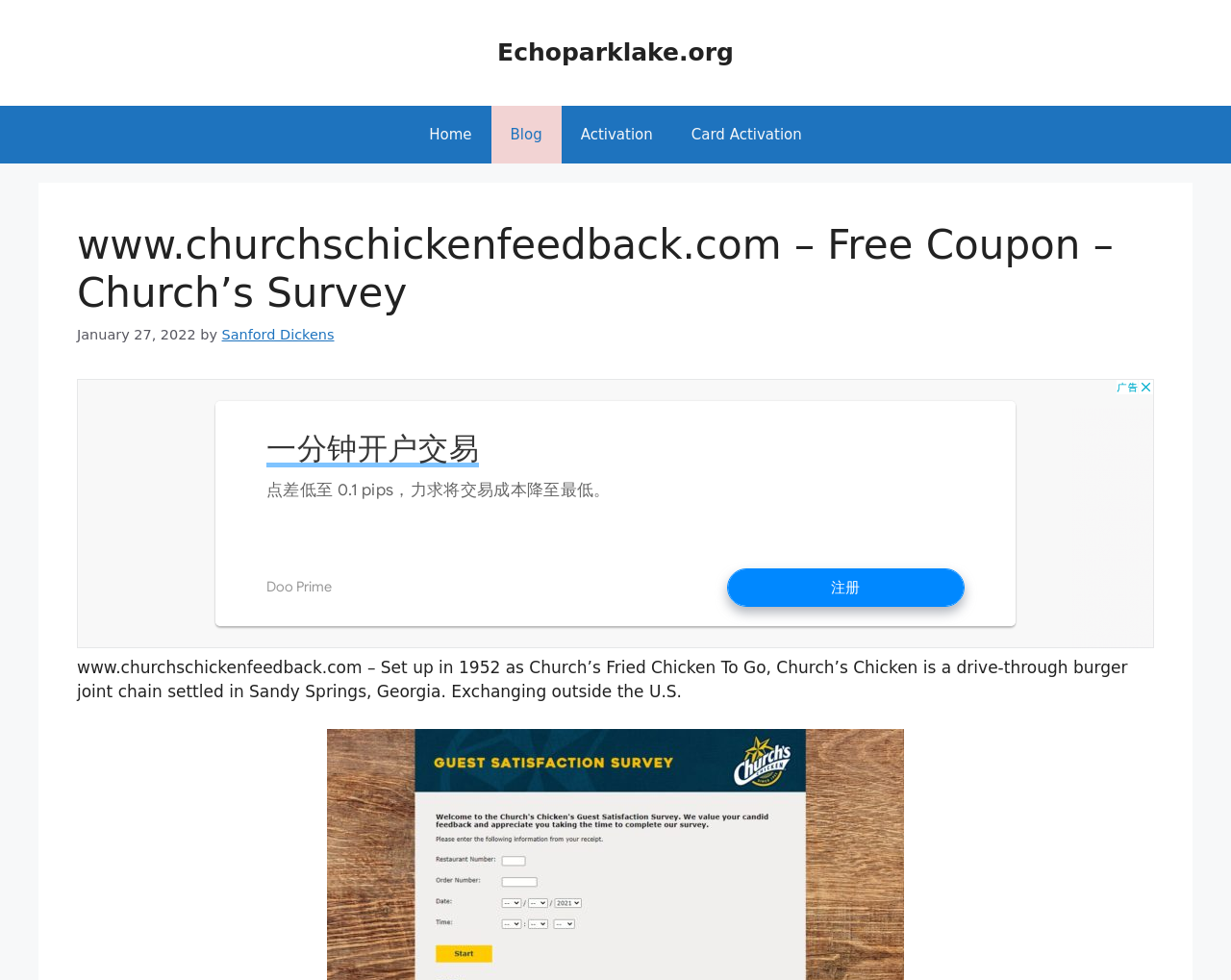Locate the bounding box coordinates of the UI element described by: "aria-label="Advertisement" name="aswift_0" title="Advertisement"". Provide the coordinates as four float numbers between 0 and 1, formatted as [left, top, right, bottom].

[0.062, 0.386, 0.938, 0.661]